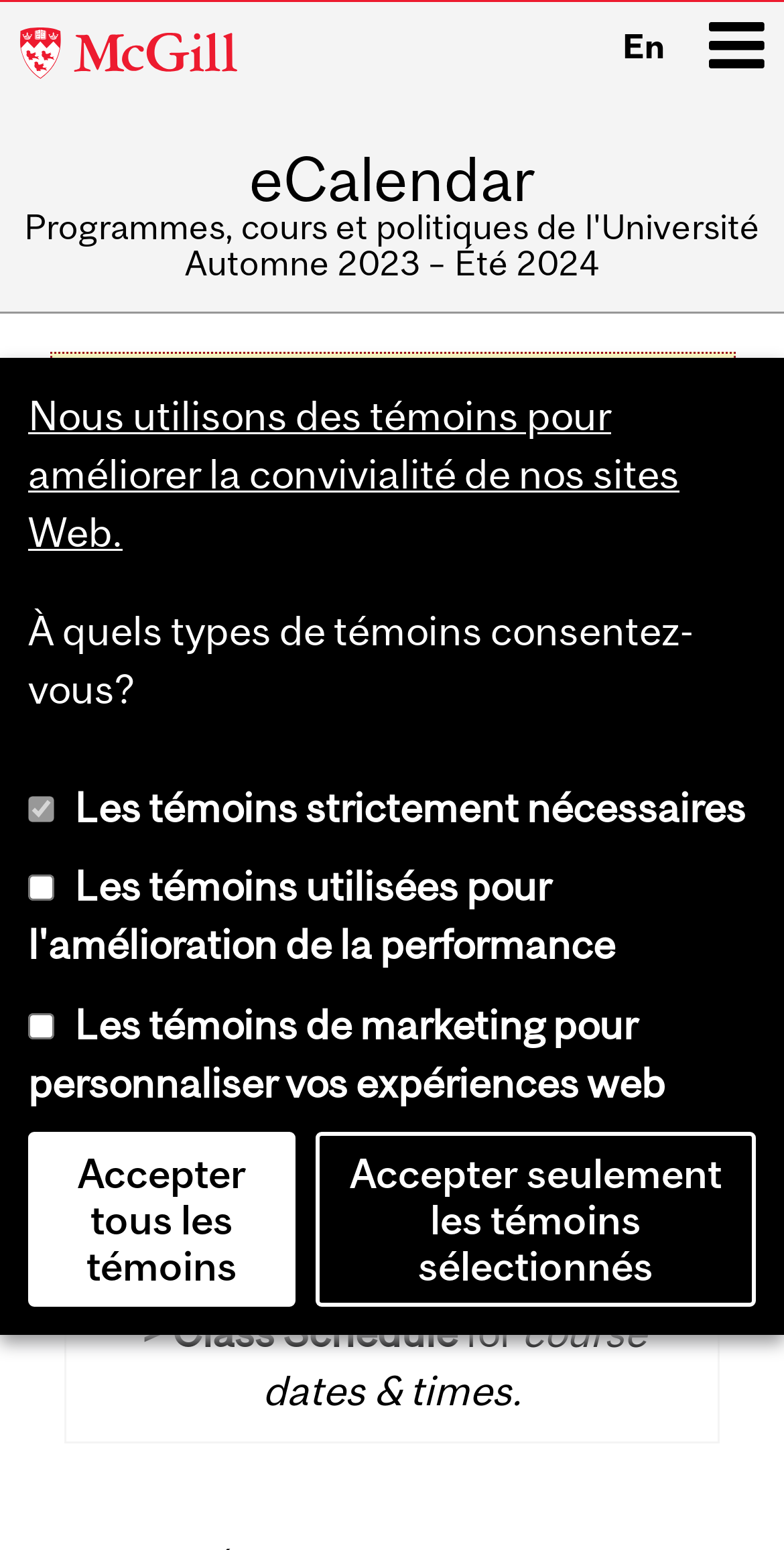What is the language of the 'Nous utilisons des témoins...' sentence?
Can you provide an in-depth and detailed response to the question?

I found the answer by reading the sentence 'Nous utilisons des témoins...' and recognizing that it is written in French. This suggests that the webpage may be bilingual or multilingual.